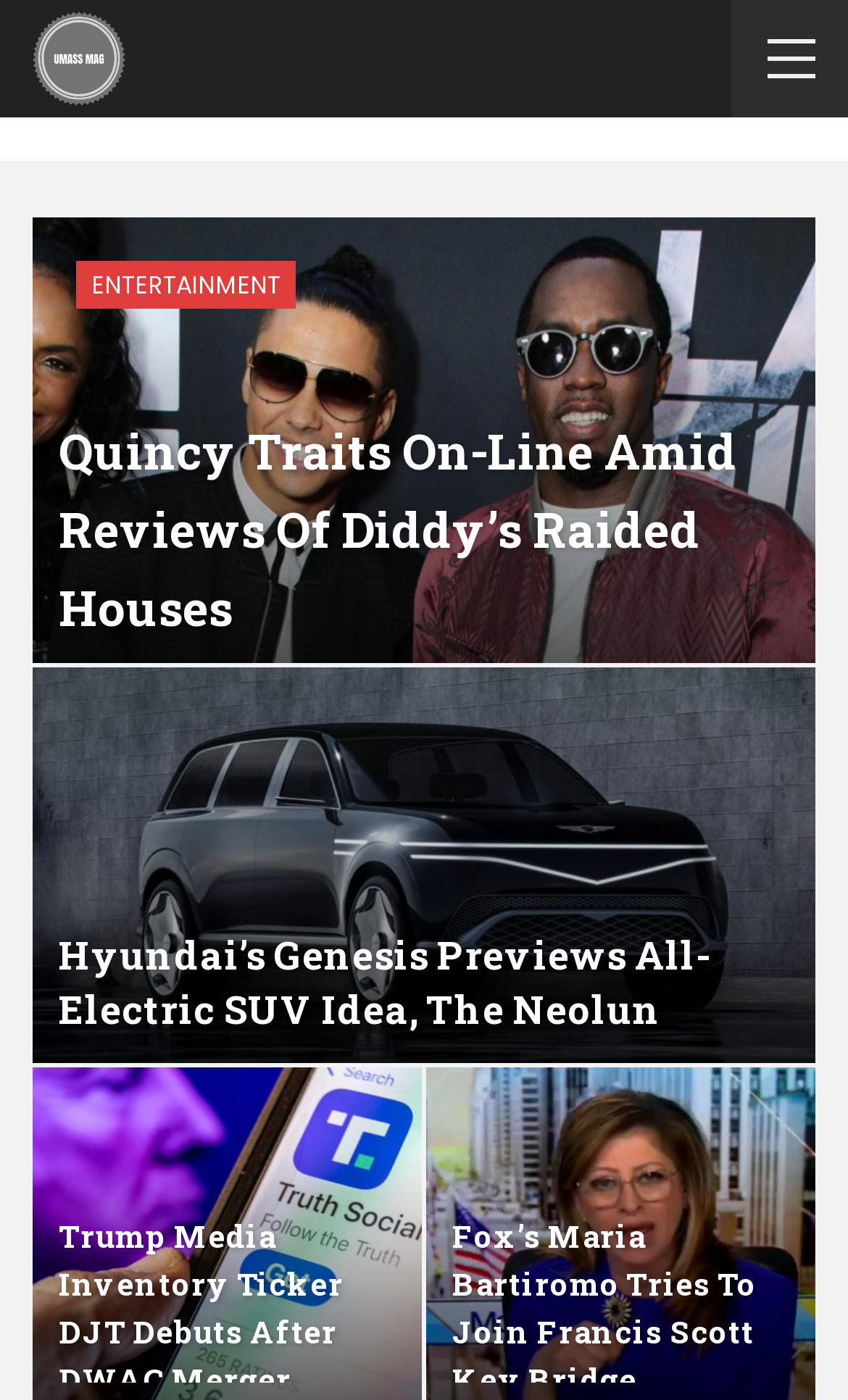Is the image at the top of the webpage a logo?
Look at the image and respond with a one-word or short phrase answer.

Yes